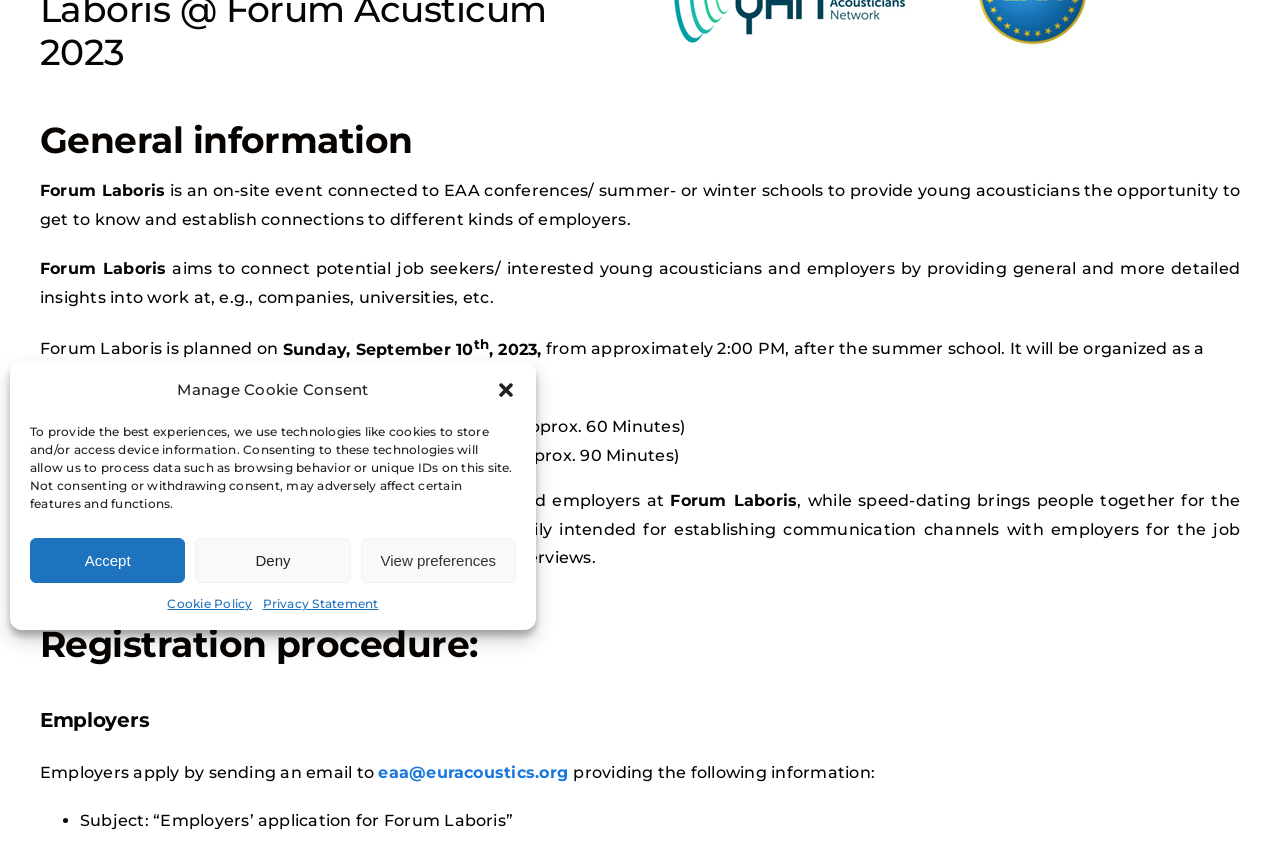Given the element description, predict the bounding box coordinates in the format (top-left x, top-left y, bottom-right x, bottom-right y), using floating point numbers between 0 and 1: eaa@euracoustics.org

[0.296, 0.907, 0.444, 0.929]